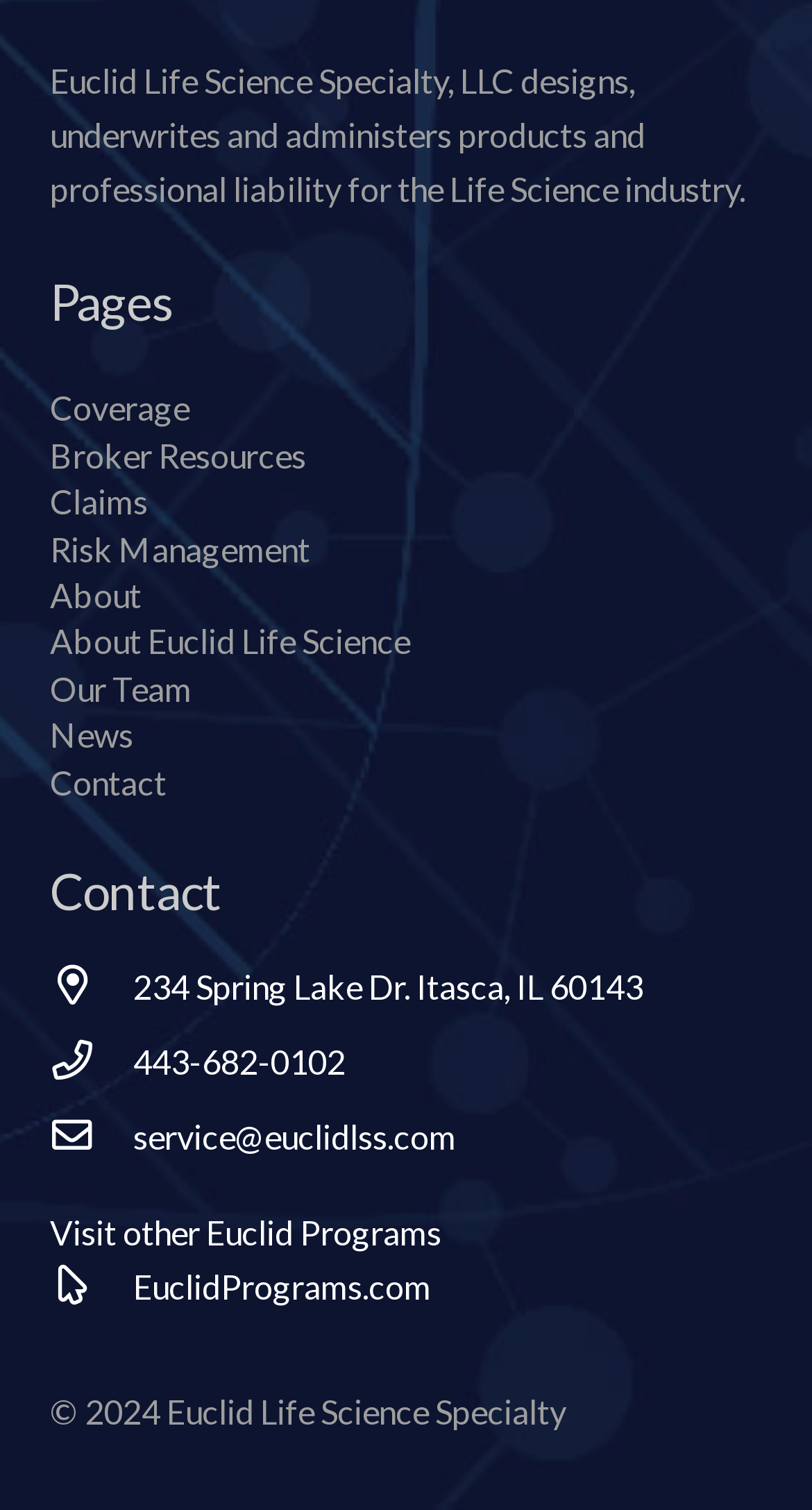Answer this question using a single word or a brief phrase:
What is the year of the copyright?

2024